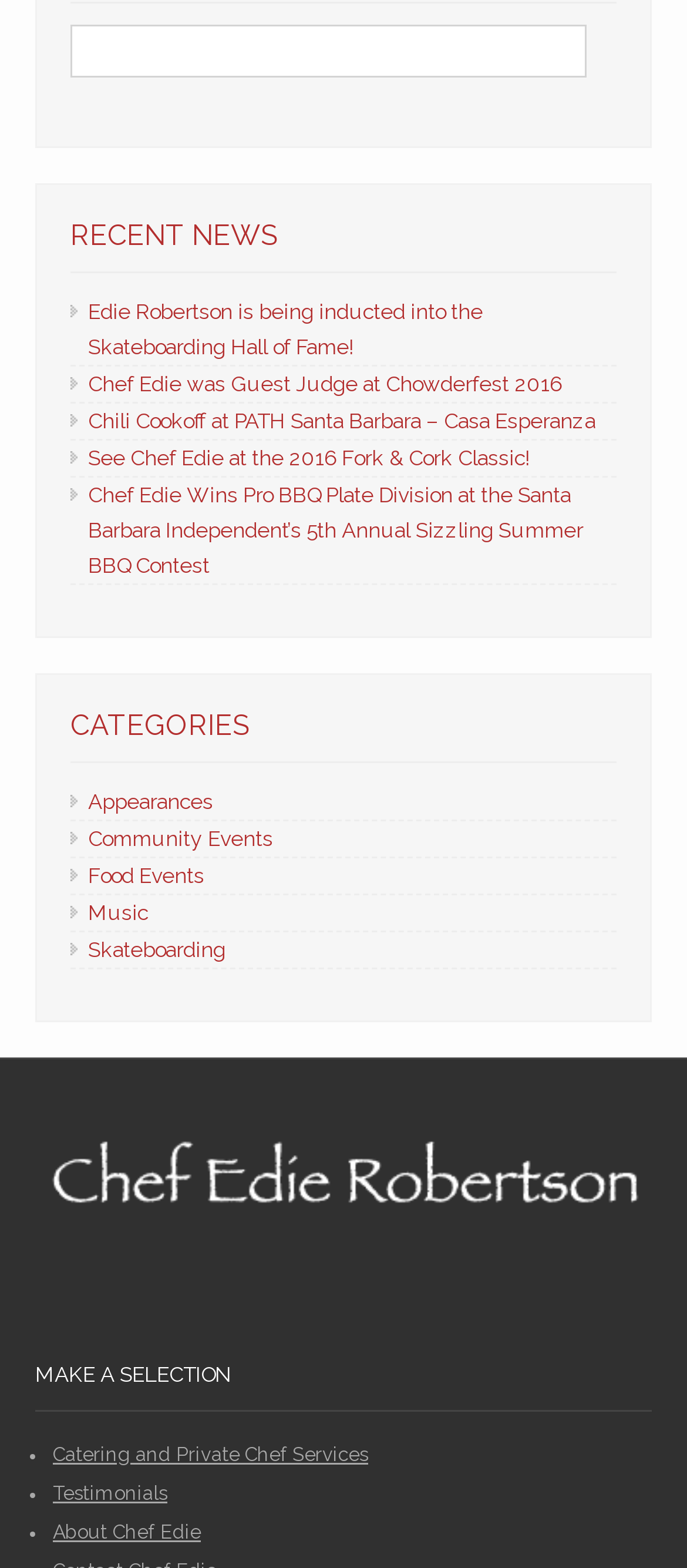Refer to the image and provide an in-depth answer to the question: 
What is the category of the link 'Chili Cookoff at PATH Santa Barbara – Casa Esperanza'?

The link 'Chili Cookoff at PATH Santa Barbara – Casa Esperanza' is located in the recent news section, but based on its title, it is likely related to food events. This is confirmed by the presence of a 'Food Events' category in the categories section.